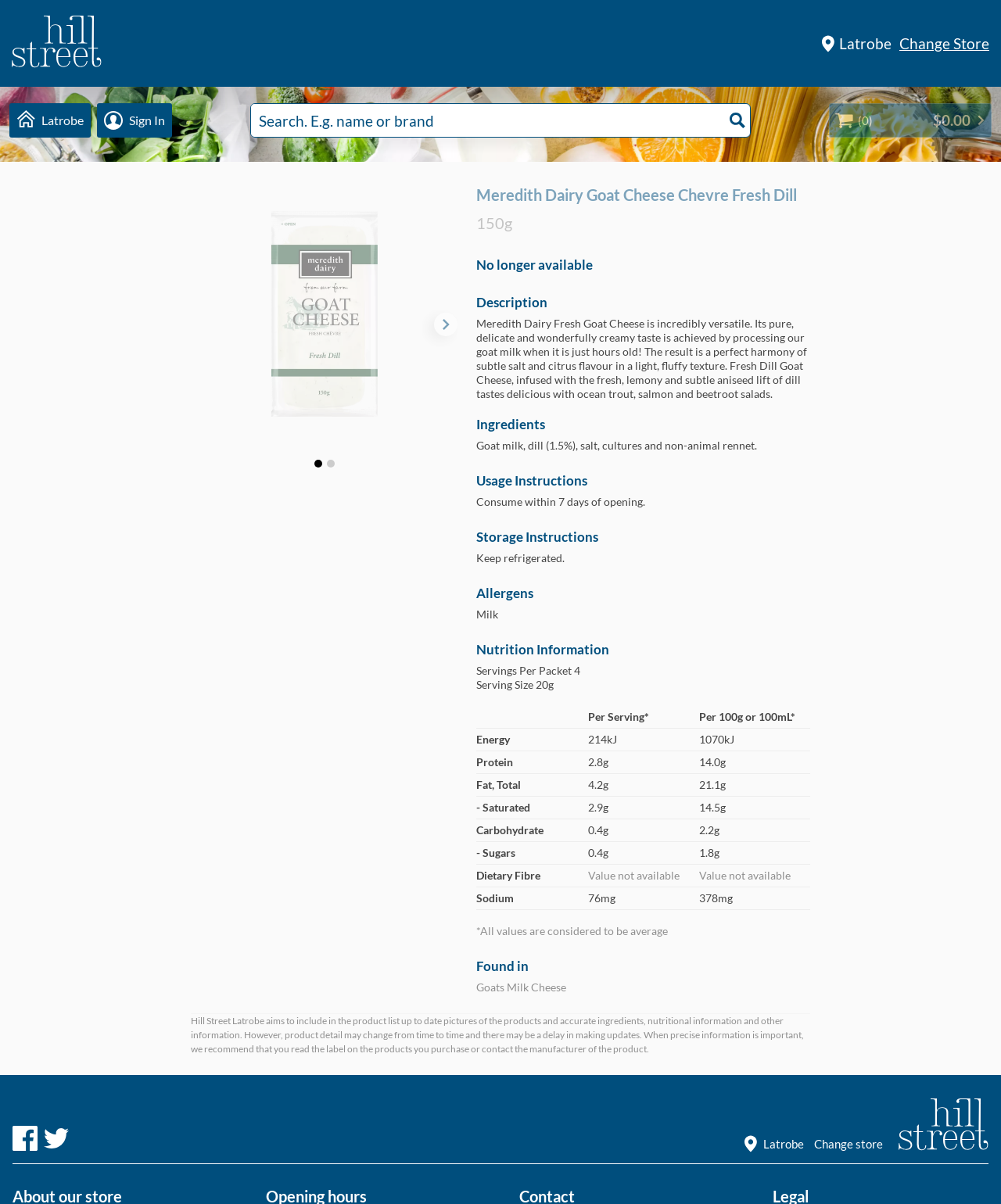Create an in-depth description of the webpage, covering main sections.

This webpage is about a product, Meredith Dairy Goat Cheese Chevre Fresh Dill 150g, sold at Hill Street Latrobe. At the top left corner, there is a Hill Street Grocer logo. Next to it, there is a "Latrobe" text and a "Change Store" link. On the top right corner, there is a search bar with a "Search" button. Below the search bar, there is a shopping cart icon with a "(0) $0.00" text.

The main content of the page is about the product. The product name "Meredith Dairy Goat Cheese Chevre Fresh Dill 150g" is displayed prominently, followed by a "No longer available" notice. Below the product name, there are two buttons with no text, likely for adding or removing the product from the shopping cart.

The product description is divided into several sections, including "Description", "Ingredients", "Usage Instructions", "Storage Instructions", "Allergens", and "Nutrition Information". The "Description" section describes the product as a versatile and delicious goat cheese with a light, fluffy texture. The "Ingredients" section lists the ingredients, including goat milk, dill, salt, cultures, and non-animal rennet. The "Usage Instructions" section advises consumers to consume the product within 7 days of opening. The "Storage Instructions" section instructs consumers to keep the product refrigerated. The "Allergens" section warns that the product contains milk. The "Nutrition Information" section provides a detailed table of nutritional information, including energy, protein, fat, carbohydrate, and sodium content.

At the bottom of the page, there is a "Found in" section with a link to "Goats Milk Cheese". There is also a disclaimer text stating that product details may change and advising consumers to read the label or contact the manufacturer for precise information.